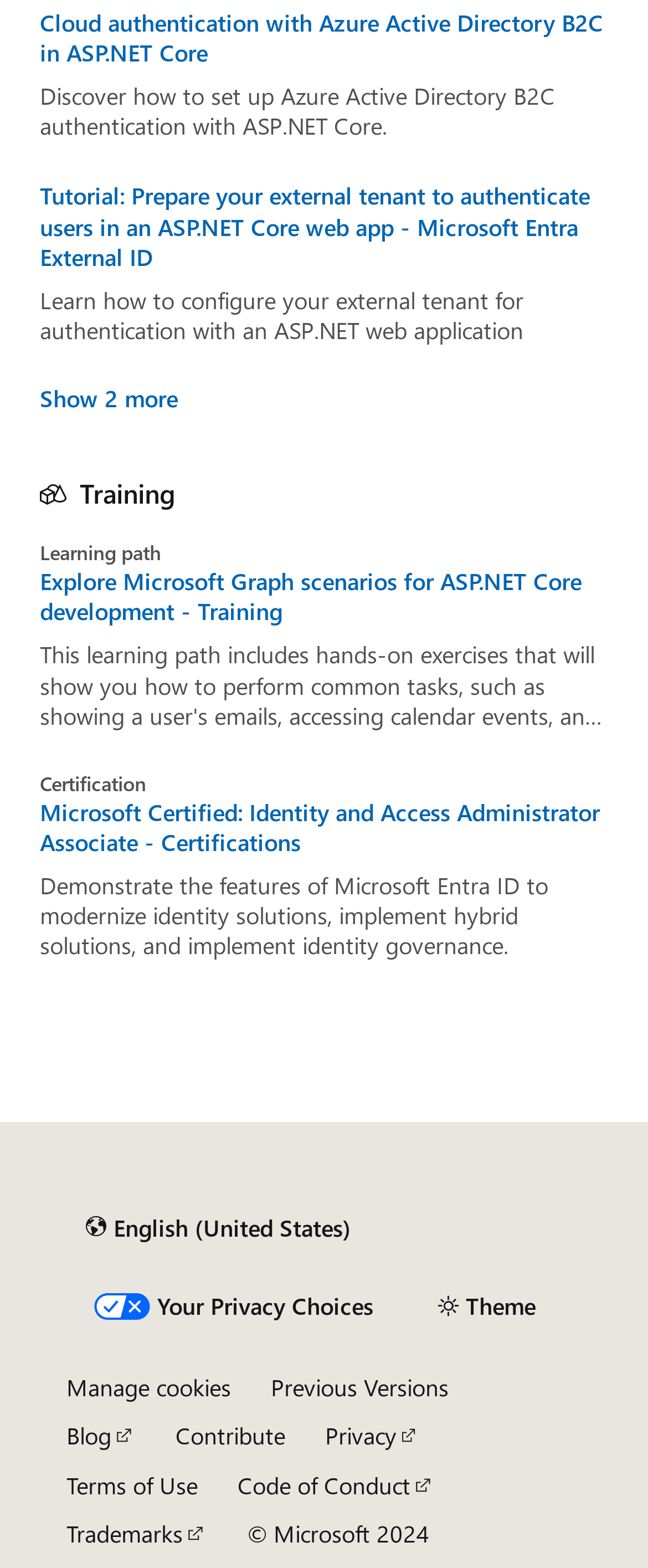Please specify the bounding box coordinates of the clickable region necessary for completing the following instruction: "Explore Microsoft Graph scenarios for ASP.NET Core development". The coordinates must consist of four float numbers between 0 and 1, i.e., [left, top, right, bottom].

[0.062, 0.362, 0.938, 0.4]